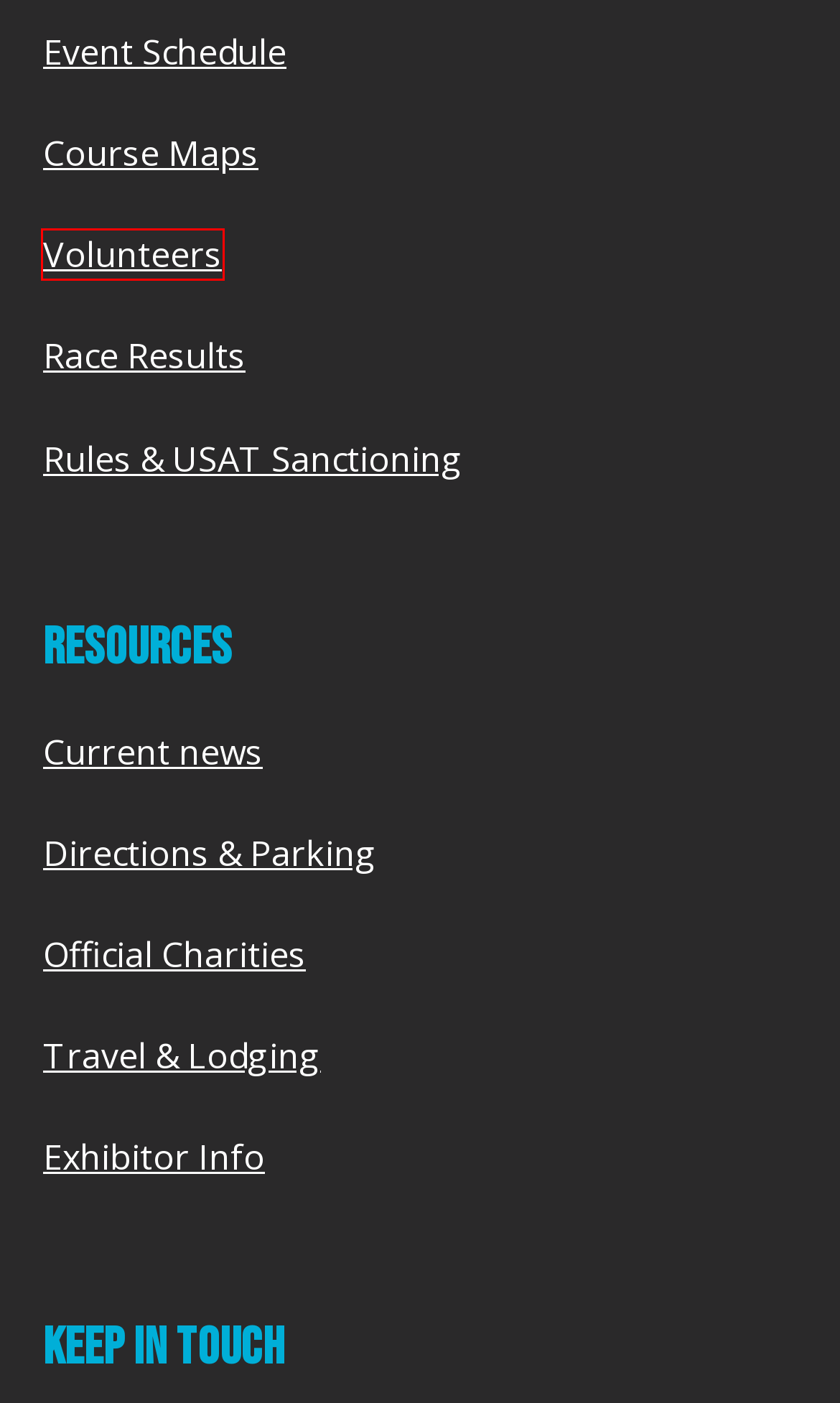You are provided with a screenshot of a webpage that has a red bounding box highlighting a UI element. Choose the most accurate webpage description that matches the new webpage after clicking the highlighted element. Here are your choices:
A. Course Maps - St. Anthony's Triathlon
B. Results & Photos - St. Anthony's Triathlon
C. Travel - St. Anthony's Triathlon
D. Expo Vendors - St. Anthony's Triathlon
E. Schedule of Events - St. Anthony's Triathlon
F. St. Anthony's Triathlon Volunteer Registration
G. Race Day Rules & Info - St. Anthony's Triathlon
H. News - St. Anthony's Triathlon

F